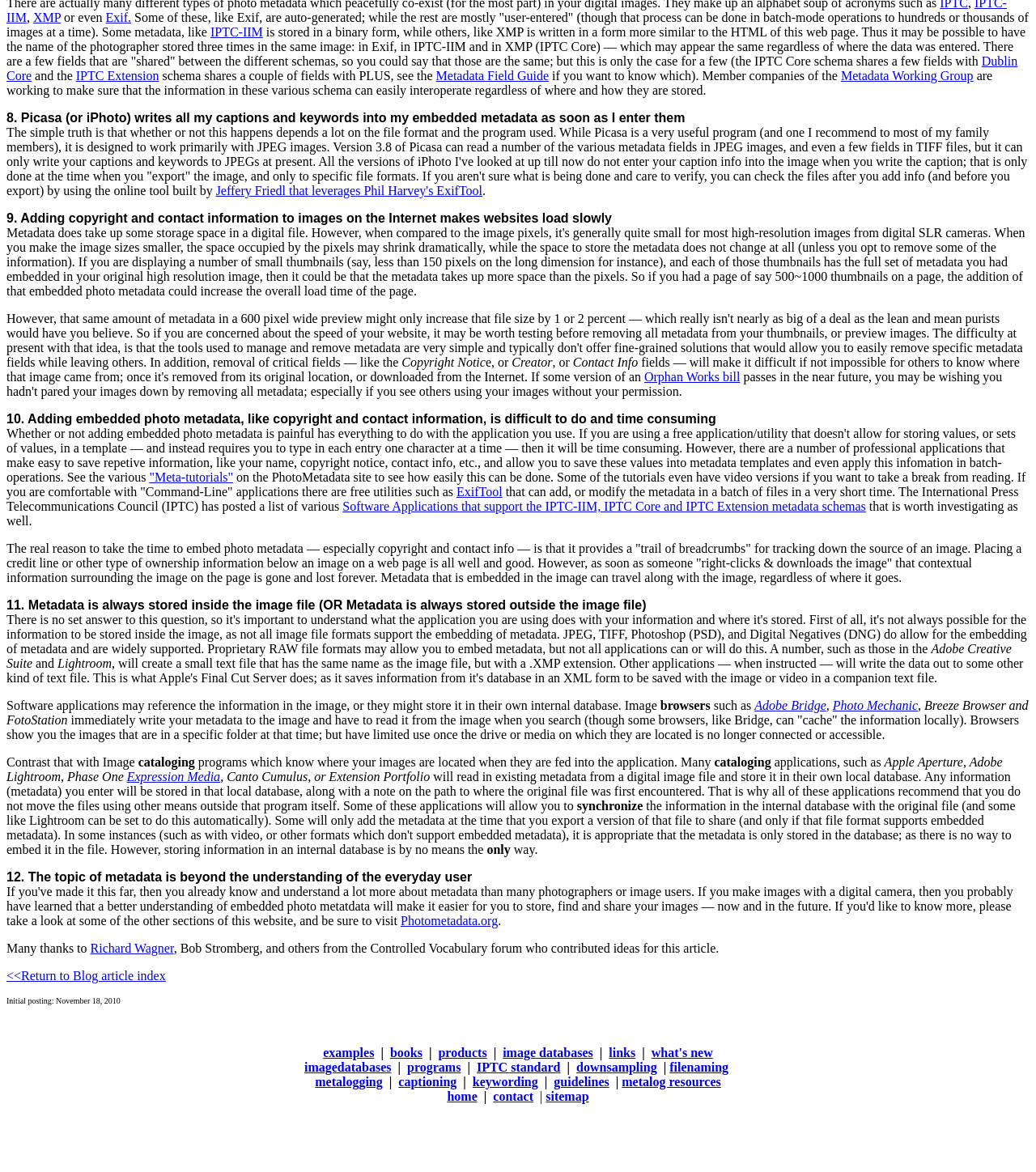Give a succinct answer to this question in a single word or phrase: 
What is the name of the organization mentioned in the webpage?

IPTC